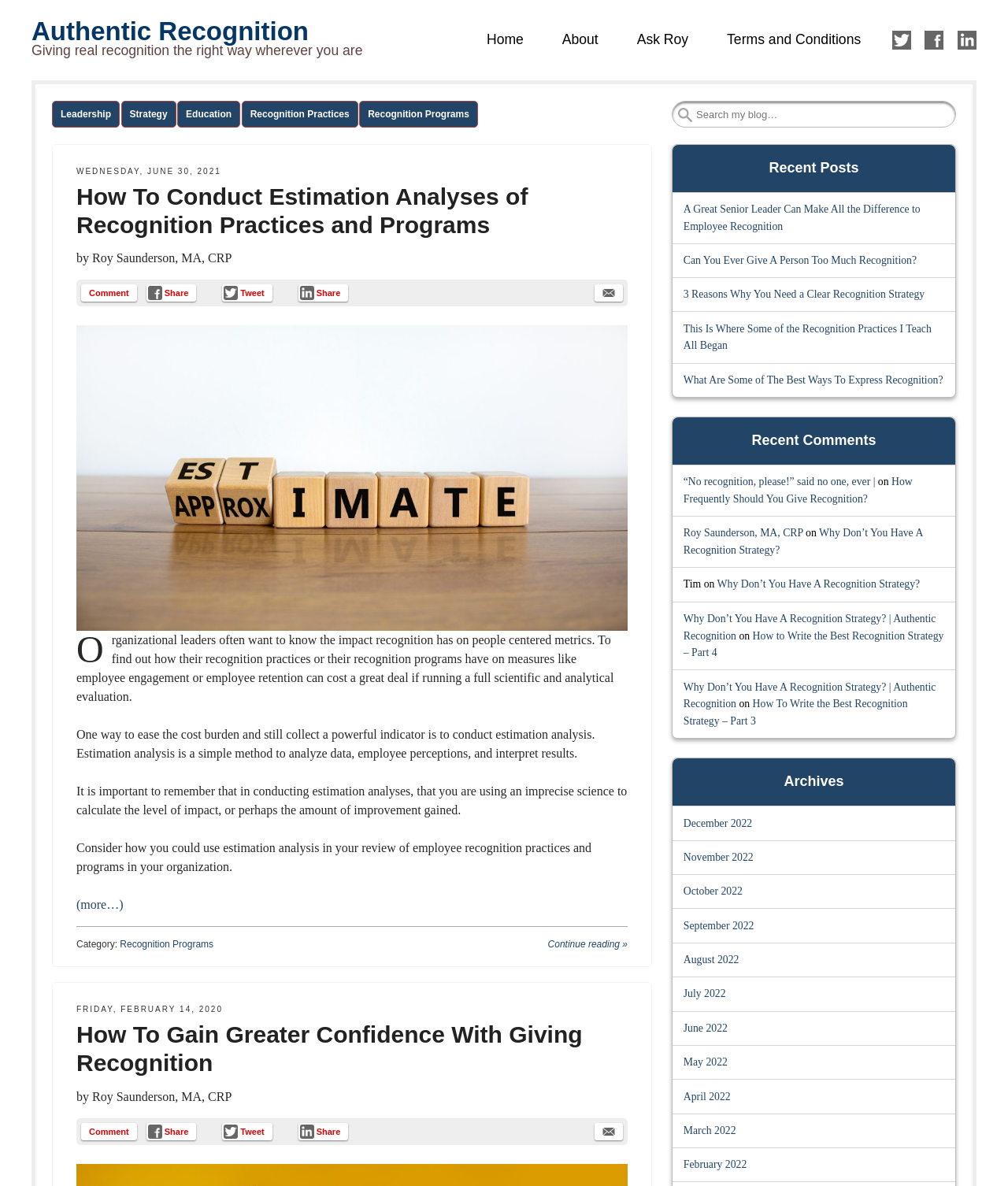Produce a meticulous description of the webpage.

The webpage is about Authentic Recognition, with a focus on leadership, strategy, education, and recognition practices and programs. At the top, there is a heading "Authentic Recognition" and a link with the same text. Below it, there is a heading "Giving real recognition the right way wherever you are". 

On the top left, there is a menu with links to "Home", "About", "Ask Roy", and "Terms and Conditions". On the top right, there are social media links to Twitter, Facebook, and LinkedIn. 

The main content area is divided into two sections. The left section has a search bar at the top, followed by links to various categories such as "Leadership", "Strategy", "Education", and "Recognition Practices". Below these links, there is an article with a heading "How To Conduct Estimation Analyses of Recognition Practices and Programs" and a subheading "by Roy Saunderson, MA, CRP". The article has a date "WEDNESDAY, JUNE 30, 2021" and a brief summary. There are also links to "Comment", "Share", "Tweet", and "email" below the article. 

The article is followed by a figure and a block of text that discusses the importance of estimation analysis in recognition practices and programs. There is also a link to "Continue reading How To Conduct Estimation Analyses of Recognition Practices and Programs" at the bottom of the article. 

The right section has a heading "Recent Posts" with links to five recent articles. Below it, there is a heading "Recent Comments" with links to seven recent comments. 

At the bottom of the page, there is a footer section with a link to "Continue reading »" and a category link to "Recognition Programs".